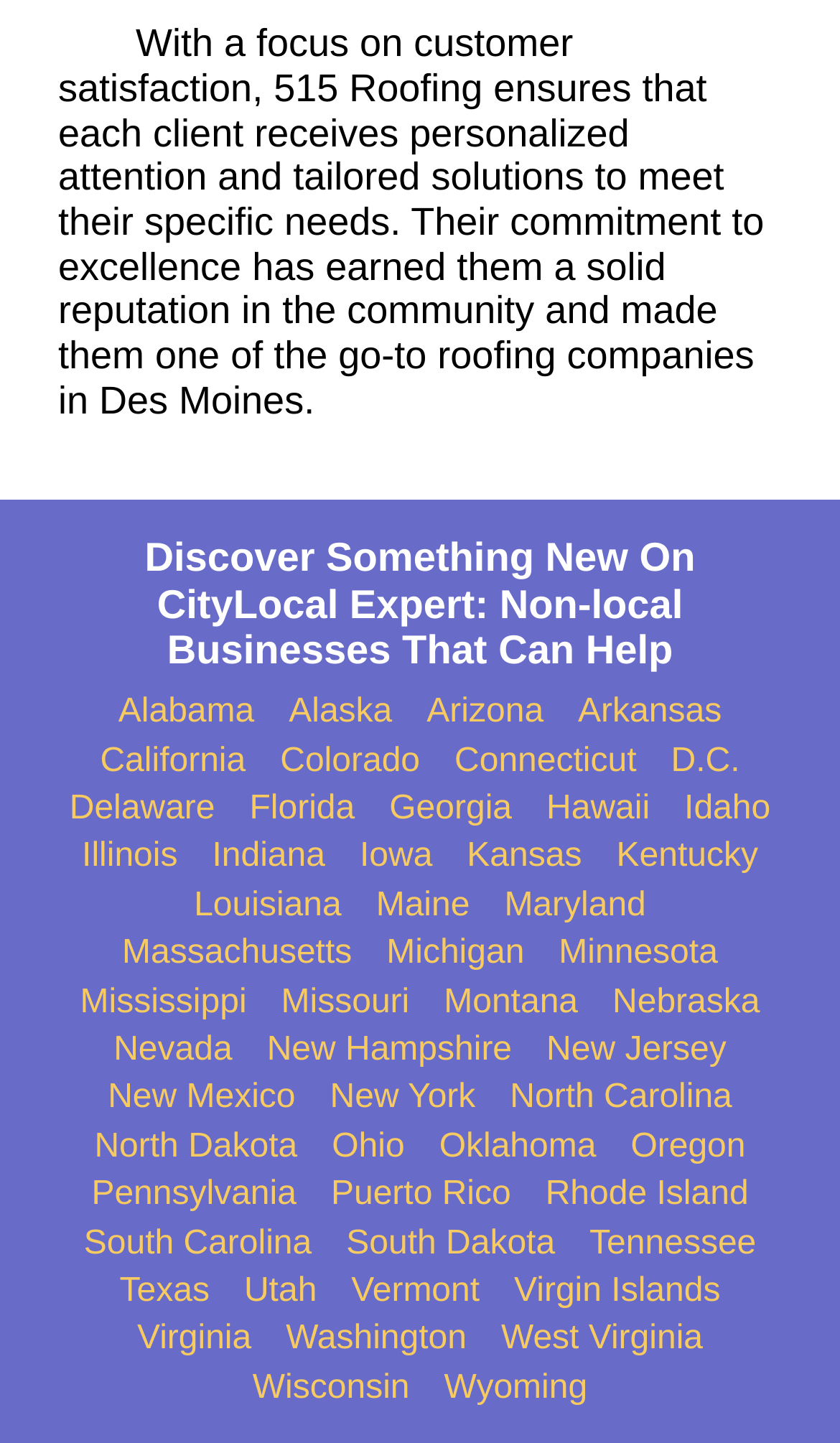Can you determine the bounding box coordinates of the area that needs to be clicked to fulfill the following instruction: "Click on Alabama"?

[0.141, 0.481, 0.303, 0.508]